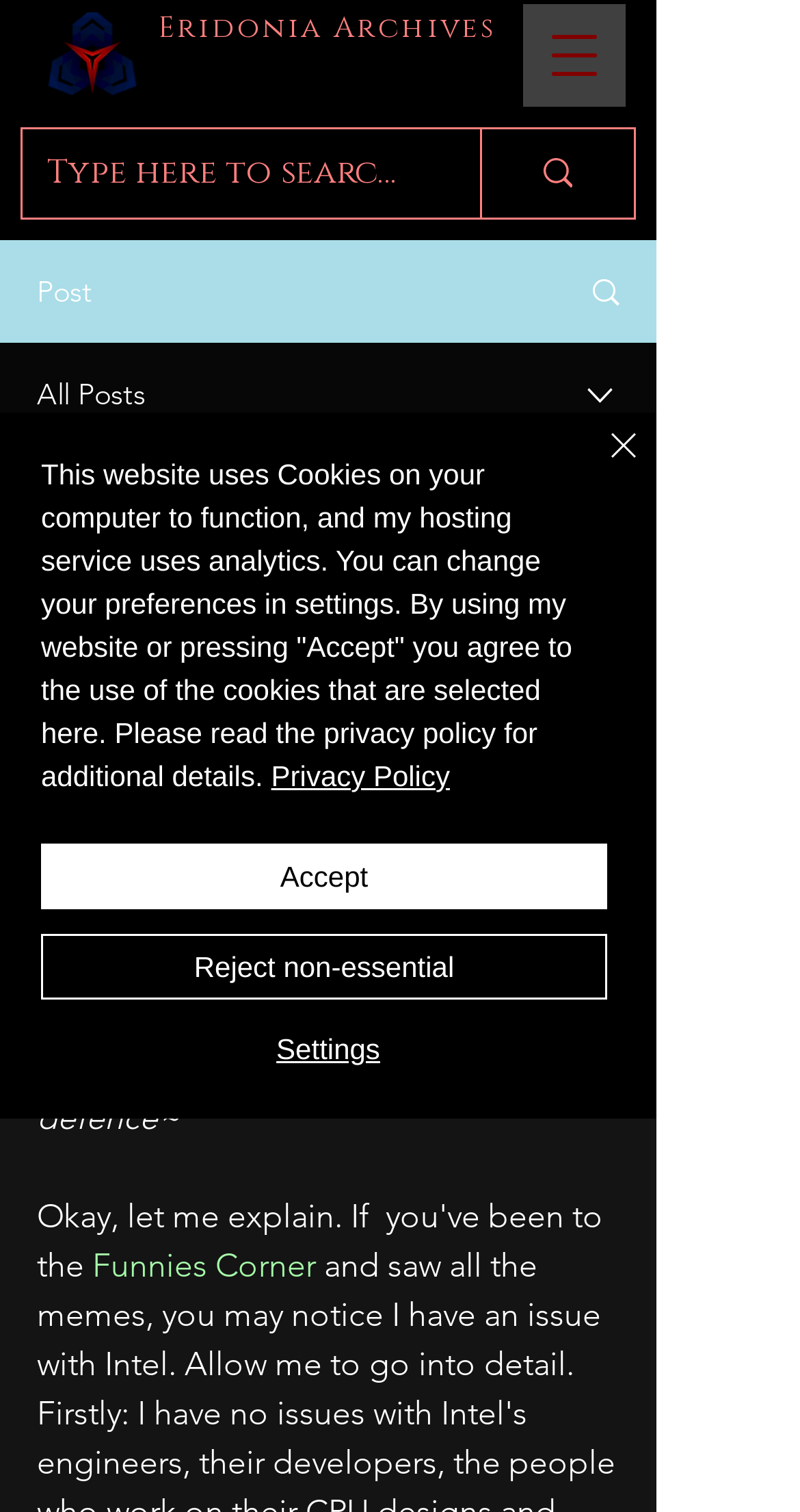Locate the bounding box coordinates of the clickable part needed for the task: "Go to Funnies Corner".

[0.115, 0.824, 0.395, 0.849]